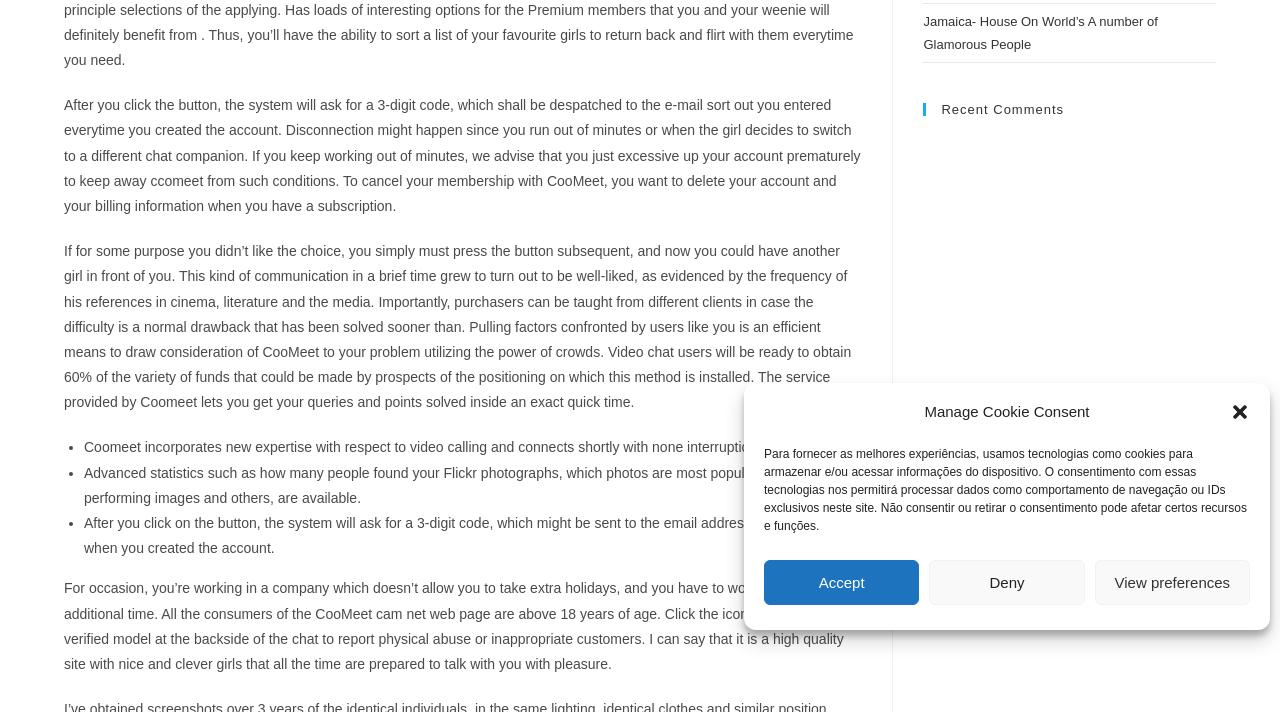Based on the element description: "View preferences", identify the UI element and provide its bounding box coordinates. Use four float numbers between 0 and 1, [left, top, right, bottom].

[0.855, 0.787, 0.977, 0.85]